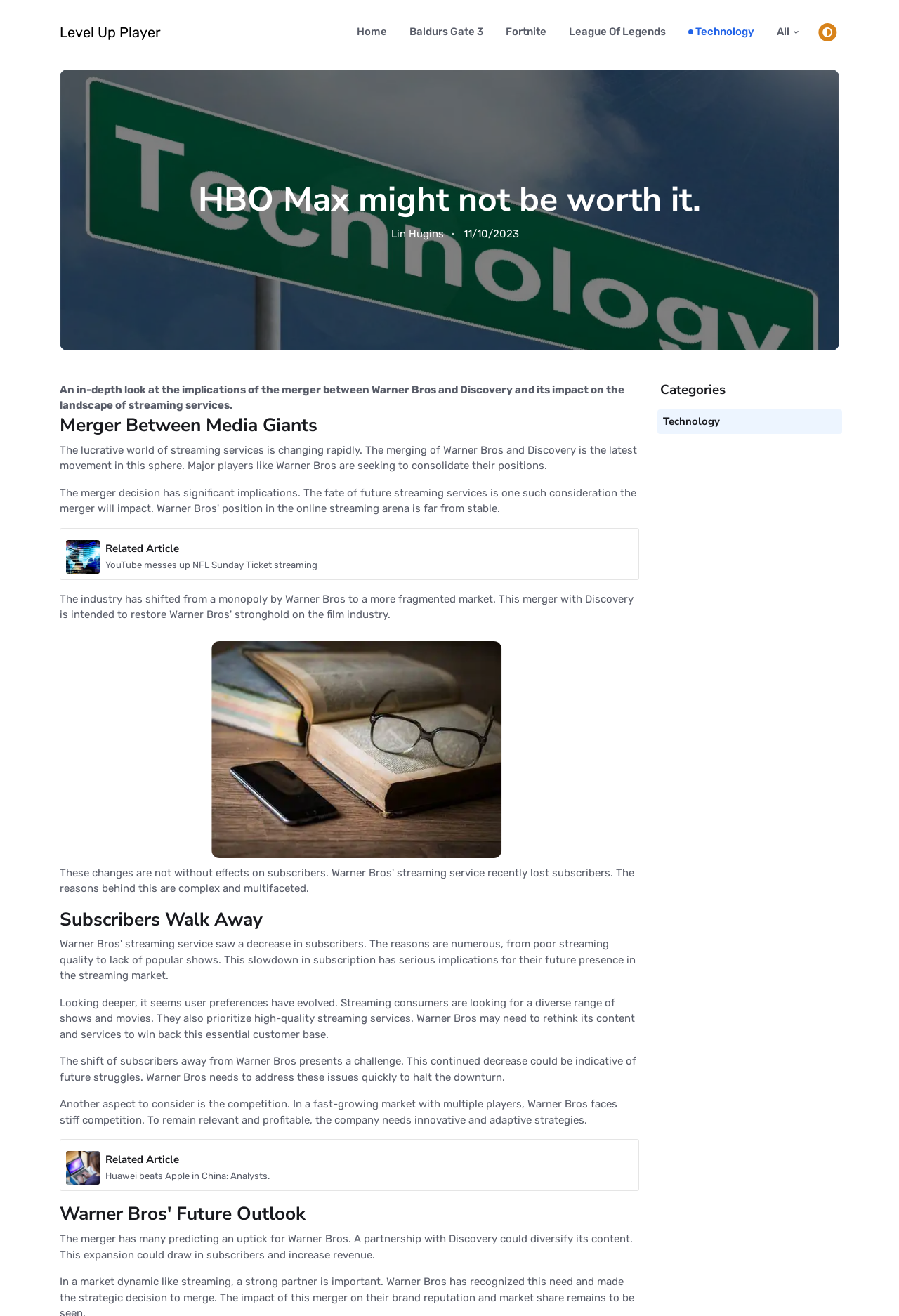Show the bounding box coordinates for the HTML element as described: "Lin Hugins".

[0.435, 0.173, 0.494, 0.182]